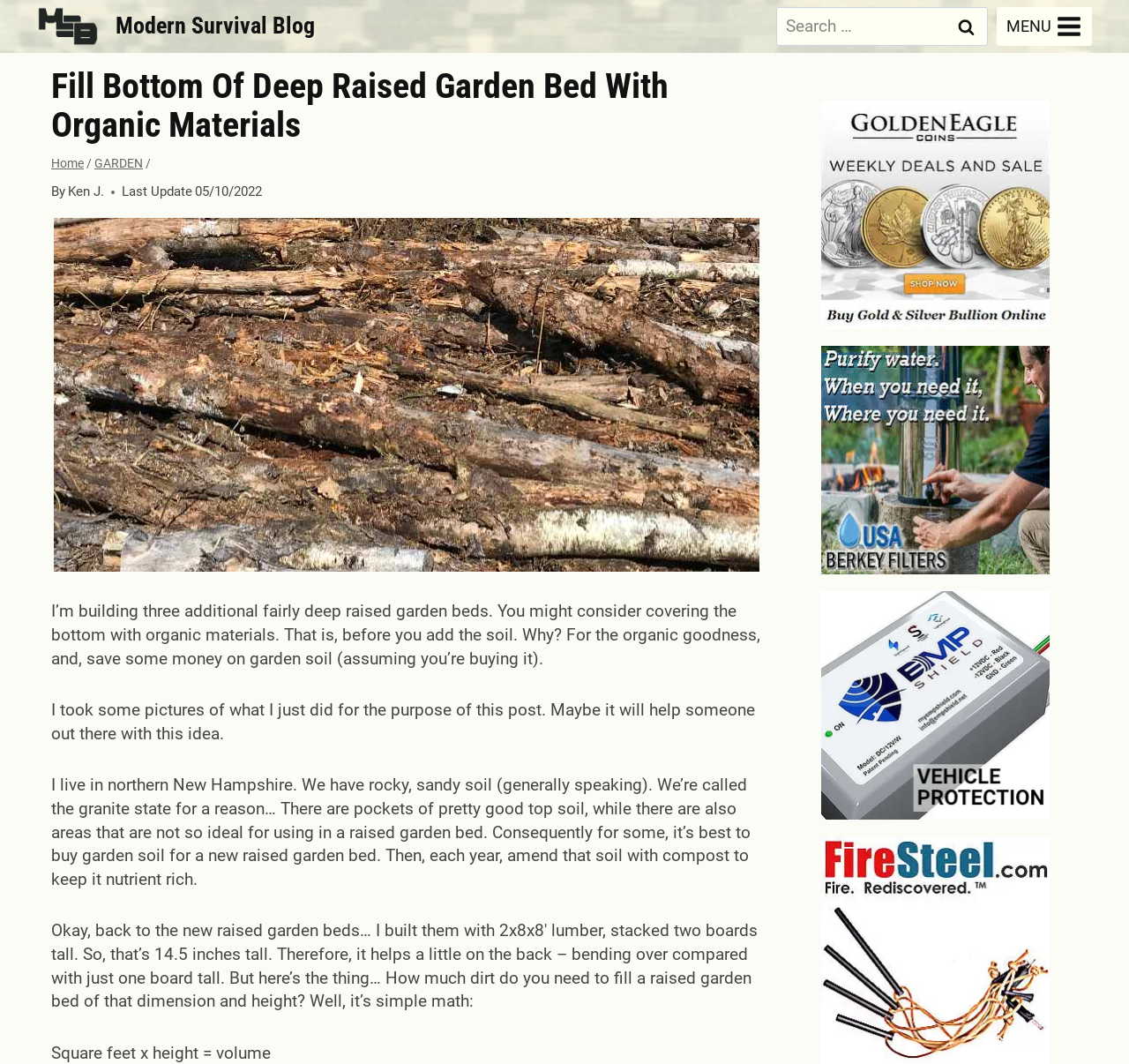Describe all the key features of the webpage in detail.

The webpage is about filling the bottom of a deep raised garden bed with organic materials before adding soil. At the top left, there is a logo of "MSB" (Modern Survival Blog) with a link to the homepage. Next to it, there is a search bar with a "Search" button. On the top right, there is a "MENU" toggle button.

Below the top navigation, there is a header section with a heading that matches the title of the webpage. Underneath, there is a breadcrumb navigation menu with links to "Home" and "GARDEN". The author's name, "Ken J.", and the last update date, "05/10/2022", are also displayed.

The main content of the webpage is divided into several paragraphs of text. The author explains the idea of covering the bottom of a raised garden bed with organic materials, sharing their personal experience of building three new raised garden beds. The text is accompanied by three figures, likely images, on the right side of the page, which are advertisements for "Golden Eagle Coins", "USA Berkey Filters", and "EMP Shield Vehicle Protection".

The text continues to discuss the benefits of using organic materials, the challenges of gardening in northern New Hampshire, and the math behind calculating the volume of soil needed for a raised garden bed.